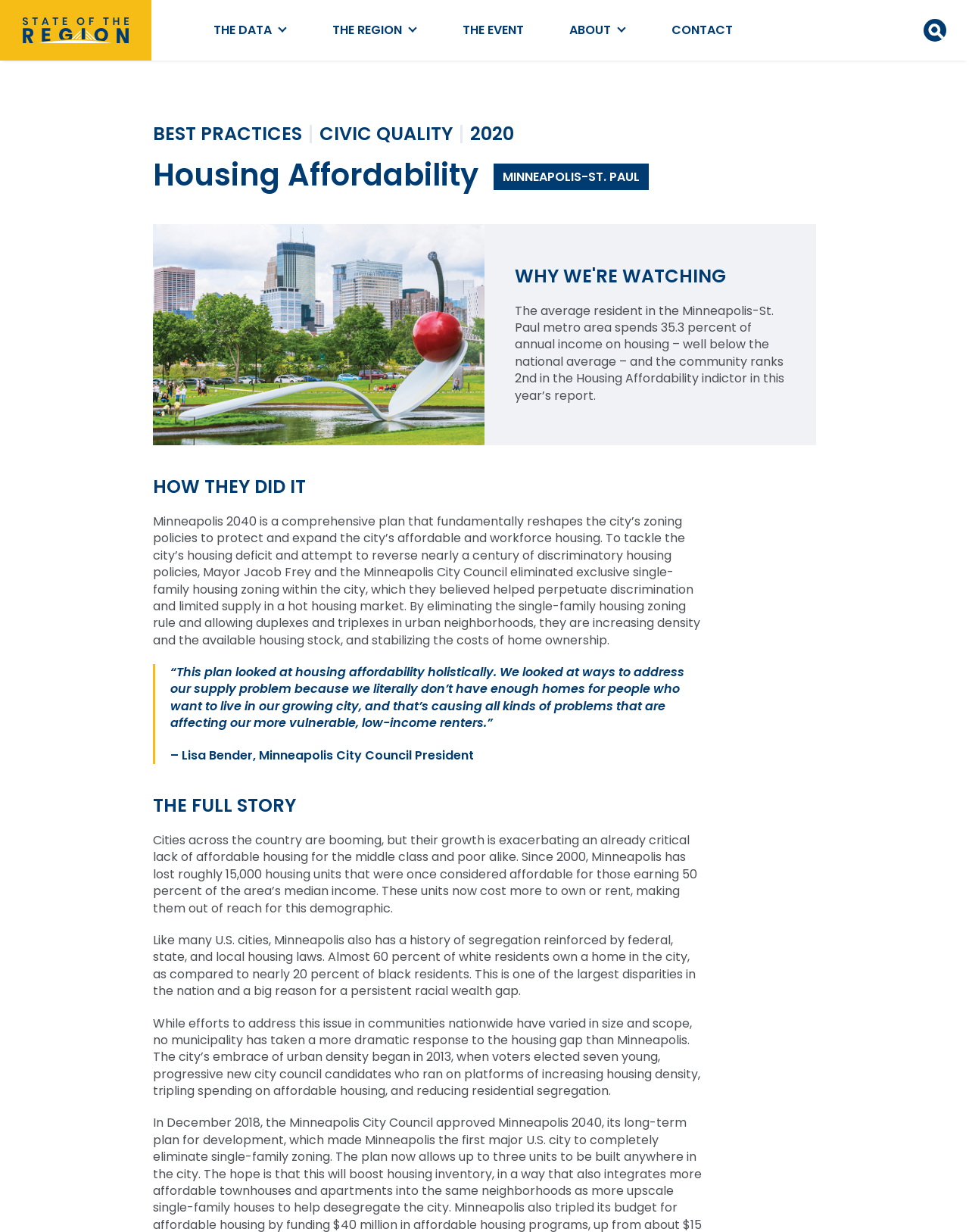What is the percentage of white residents who own a home in Minneapolis?
Based on the screenshot, provide a one-word or short-phrase response.

Almost 60 percent